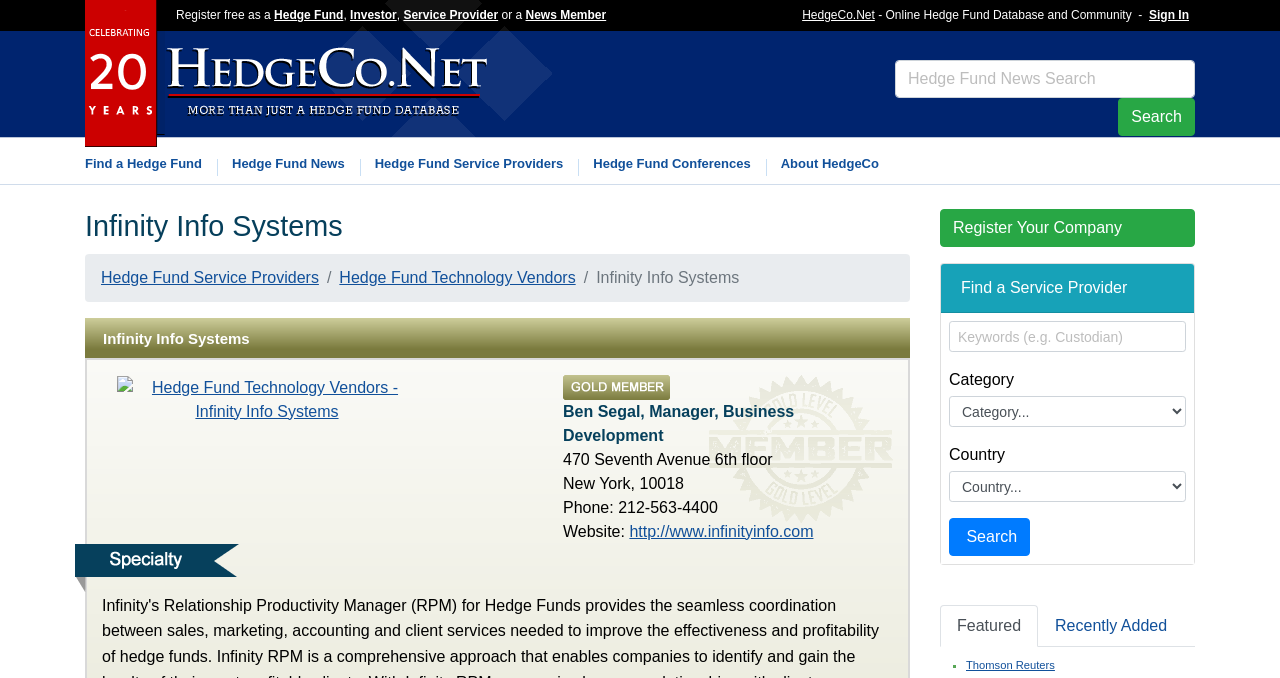What is the phone number of Infinity Info Systems? Examine the screenshot and reply using just one word or a brief phrase.

212-563-4400